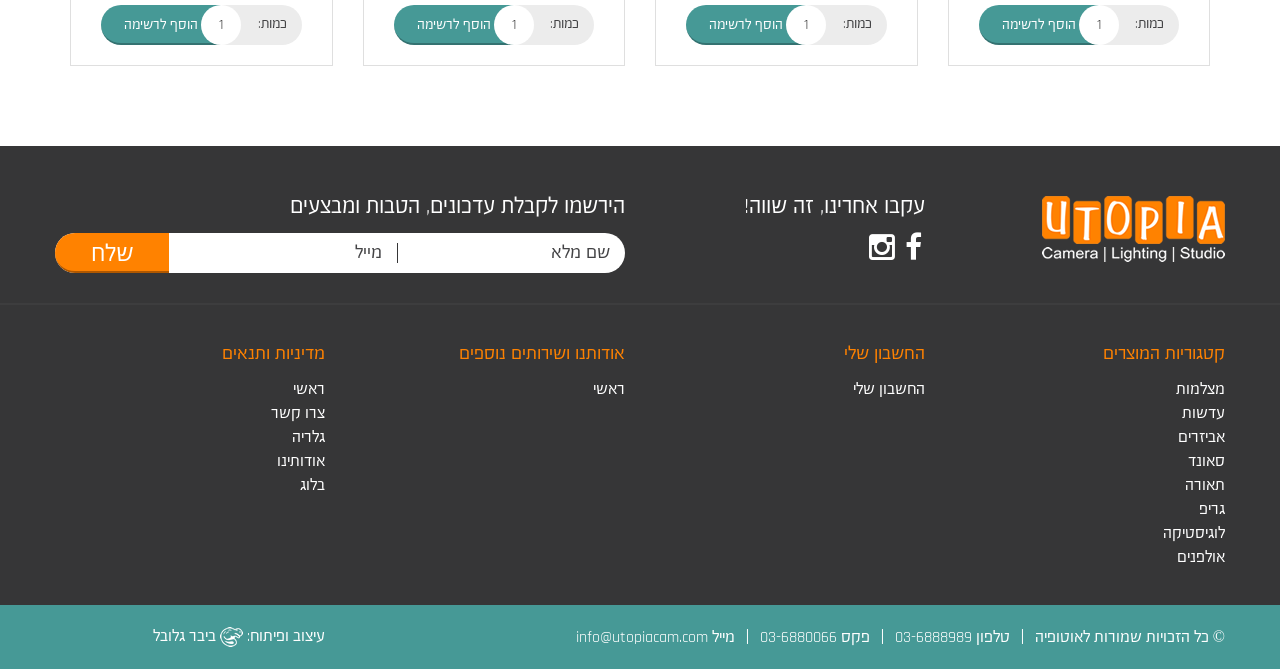What is the company name mentioned in the footer?
Give a one-word or short phrase answer based on the image.

UtopiaCam